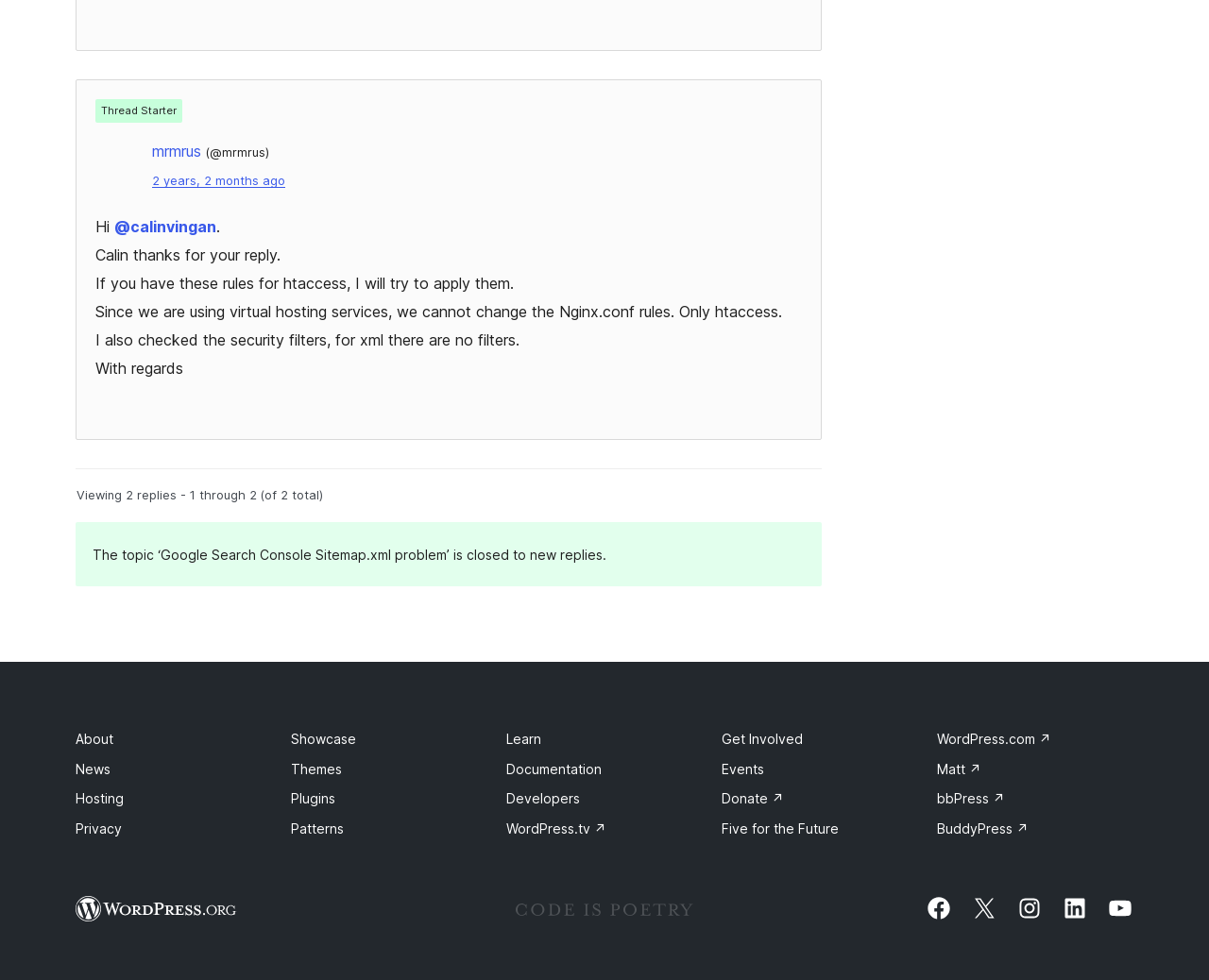How many replies are there in this topic? Using the information from the screenshot, answer with a single word or phrase.

2